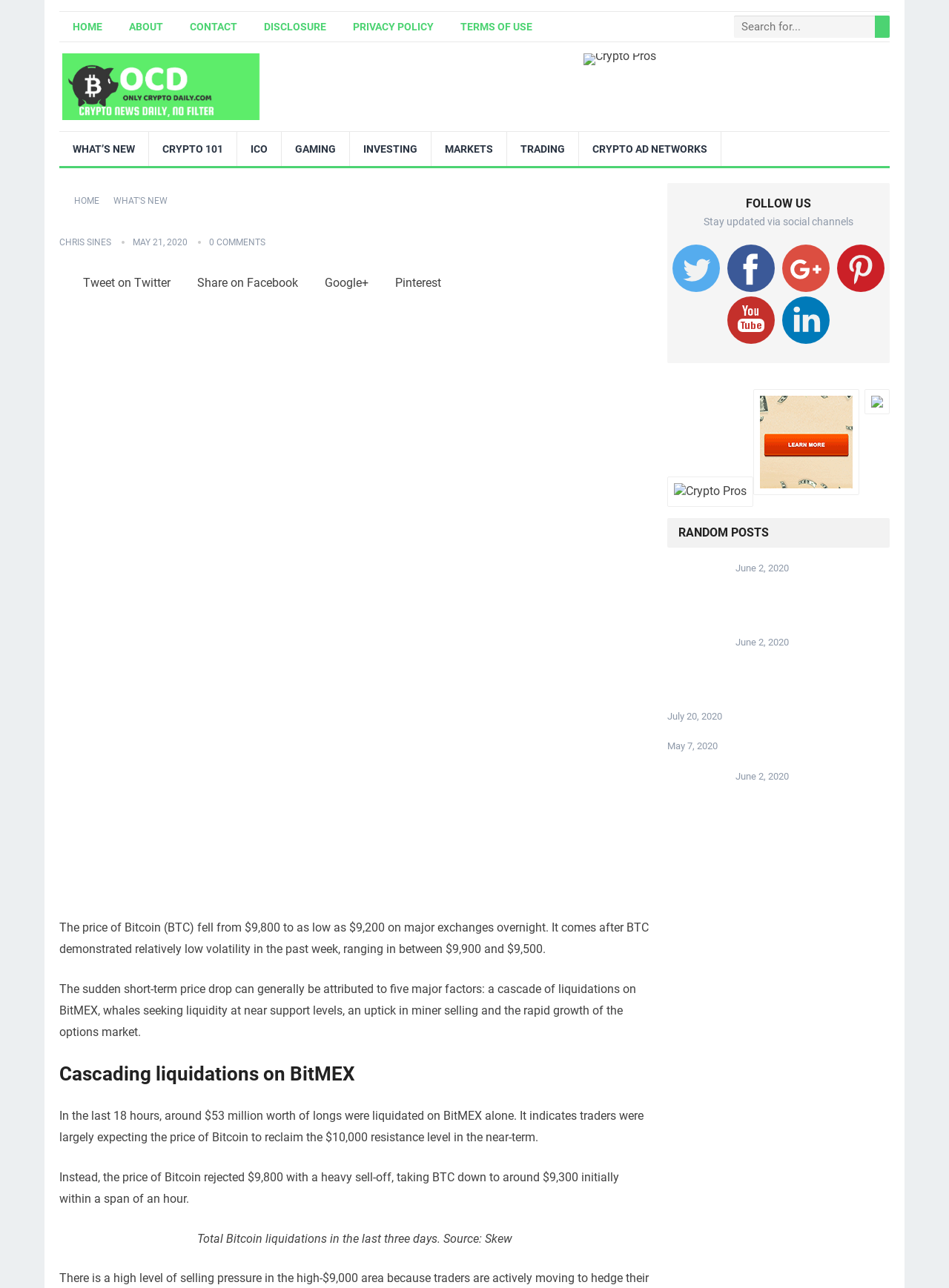What is the main topic of this webpage?
Respond to the question with a single word or phrase according to the image.

Crypto